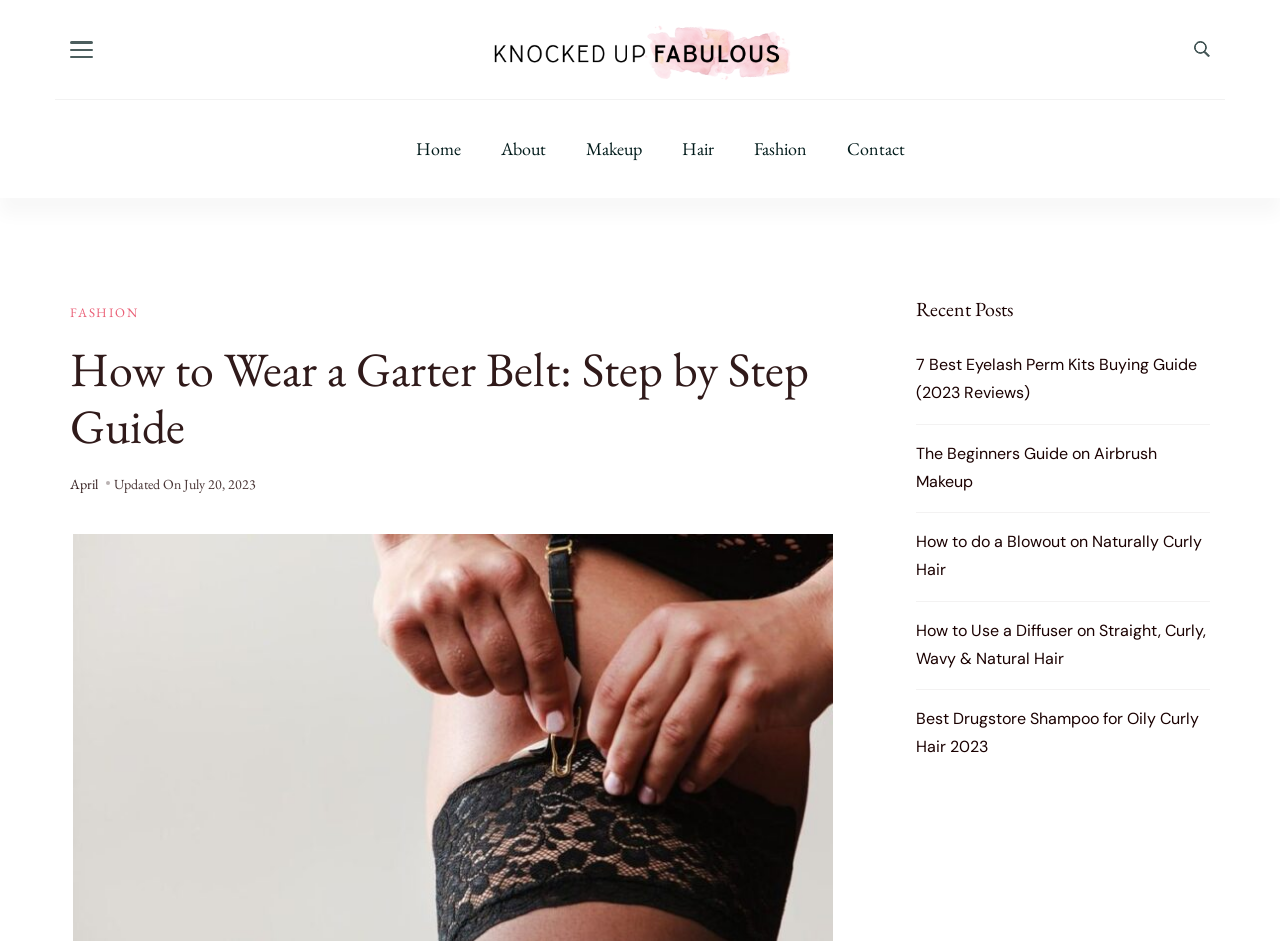Find the UI element described as: "april" and predict its bounding box coordinates. Ensure the coordinates are four float numbers between 0 and 1, [left, top, right, bottom].

[0.055, 0.502, 0.077, 0.528]